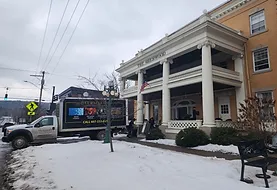Refer to the screenshot and answer the following question in detail:
What is the purpose of the truck in the image?

The truck has a bold, eye-catching graphic and accompanying text that suggests it represents a service related to water damage restoration.